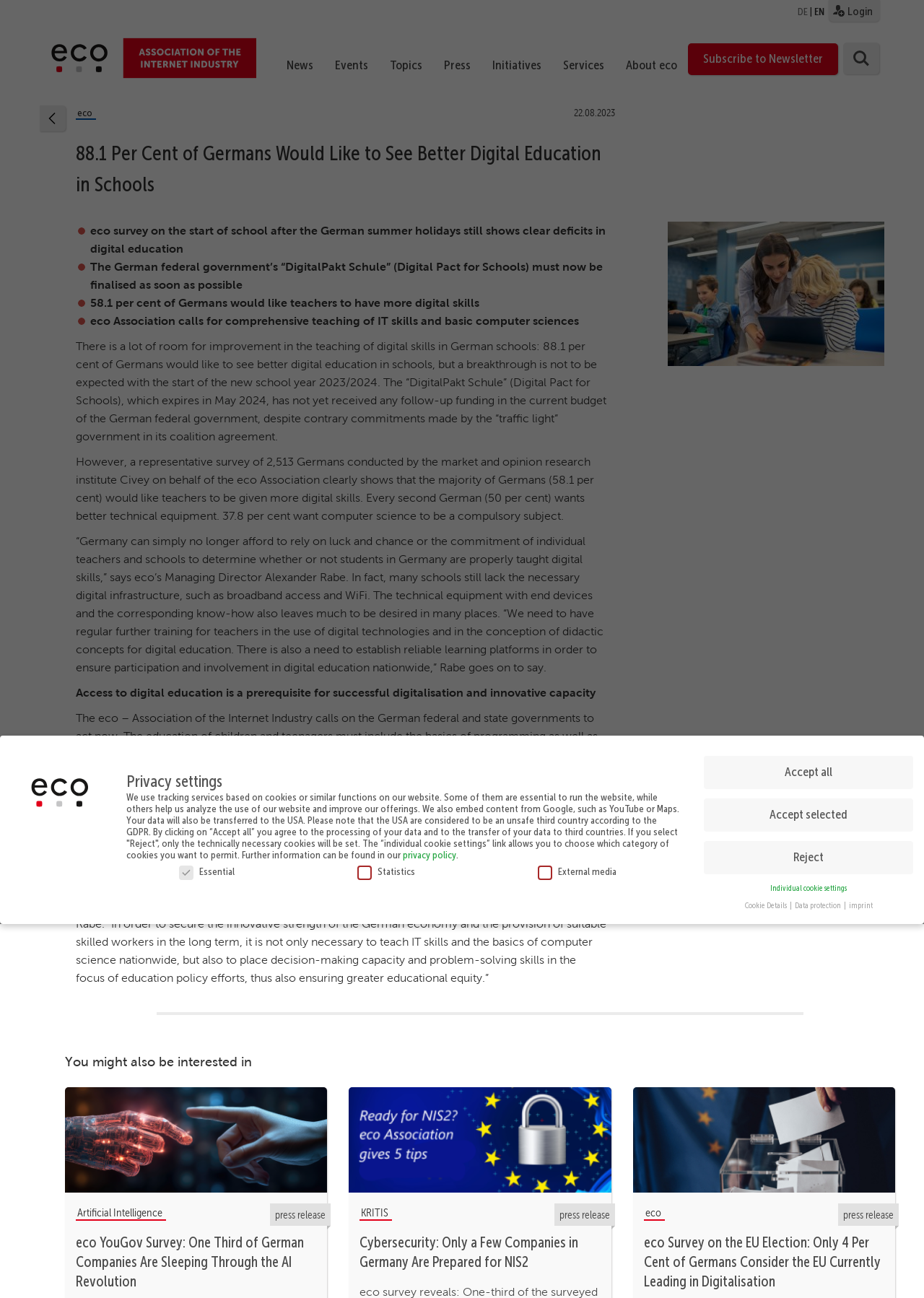Can you find the bounding box coordinates of the area I should click to execute the following instruction: "Search for a keyword"?

[0.074, 0.073, 0.876, 0.099]